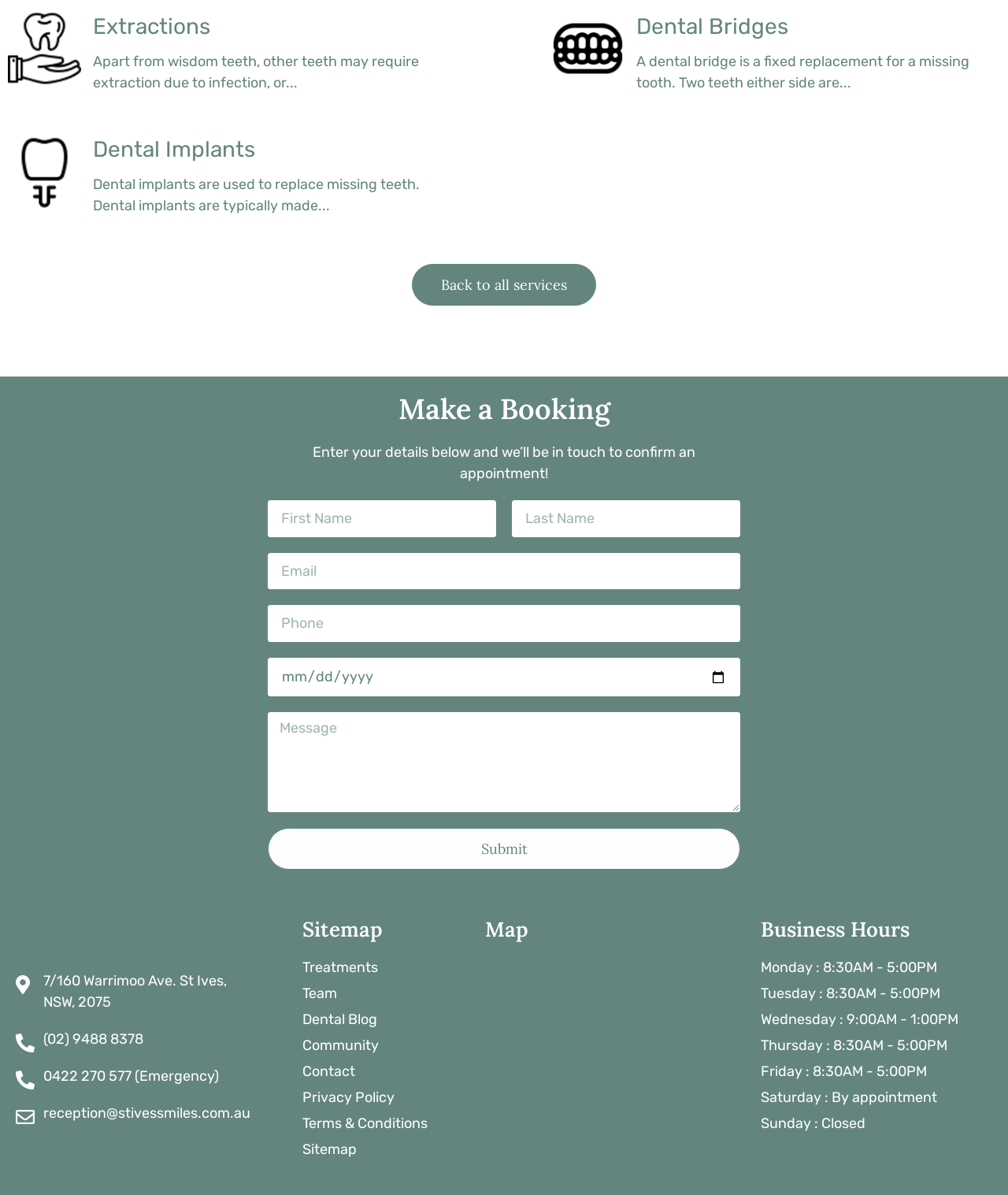Identify the bounding box coordinates for the region of the element that should be clicked to carry out the instruction: "Click on the 'Extractions' link". The bounding box coordinates should be four float numbers between 0 and 1, i.e., [left, top, right, bottom].

[0.092, 0.011, 0.208, 0.033]